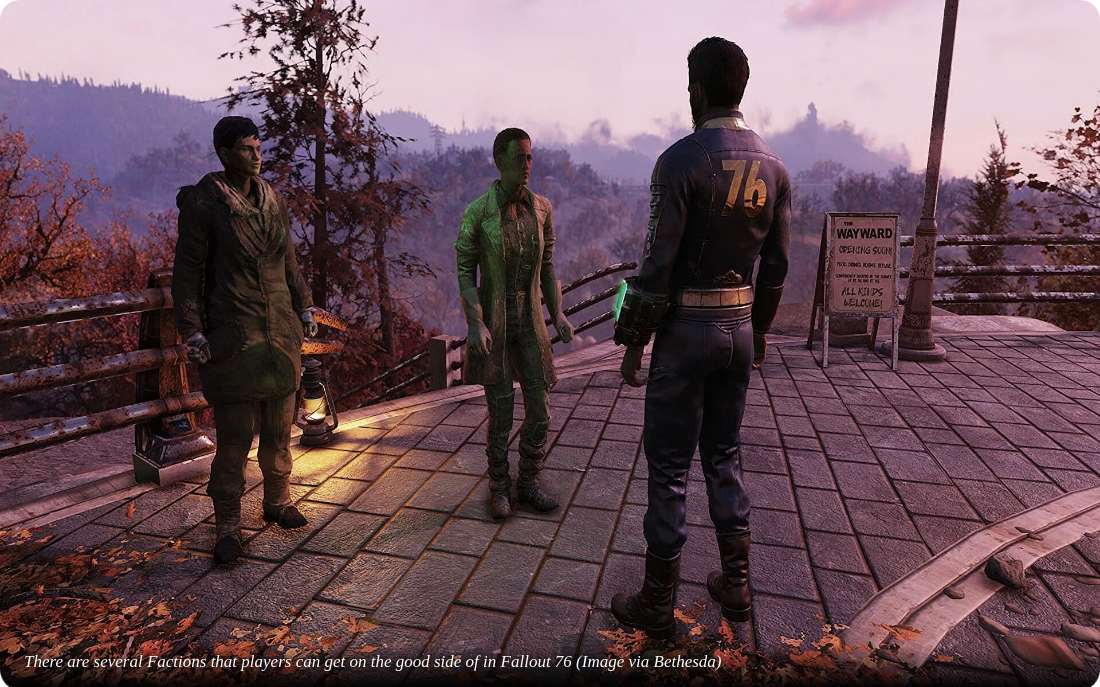Provide a comprehensive description of the image.

In this captivating scene from *Fallout 76*, three characters are engaged in conversation against a picturesque backdrop of a vibrant fall landscape. The figure on the right, clad in the iconic blue jumpsuit with the number "76," represents the player character from Vault 76, ready to explore the world after emerging from the vault. The two figures on the left, noticeably weathered and dressed in worn clothing, seem to be NPCs, possibly allies or quest givers that players can approach for missions or information about various factions within the game. A lantern provides ambient light, enhancing the immersive atmosphere, while a signpost in the background indicates "The Wayward," hinting at a hub within the game where players can interact with others. This image encapsulates the essence of *Fallout 76*, where forging alliances with different factions is vital to navigating the post-apocalyptic landscape.